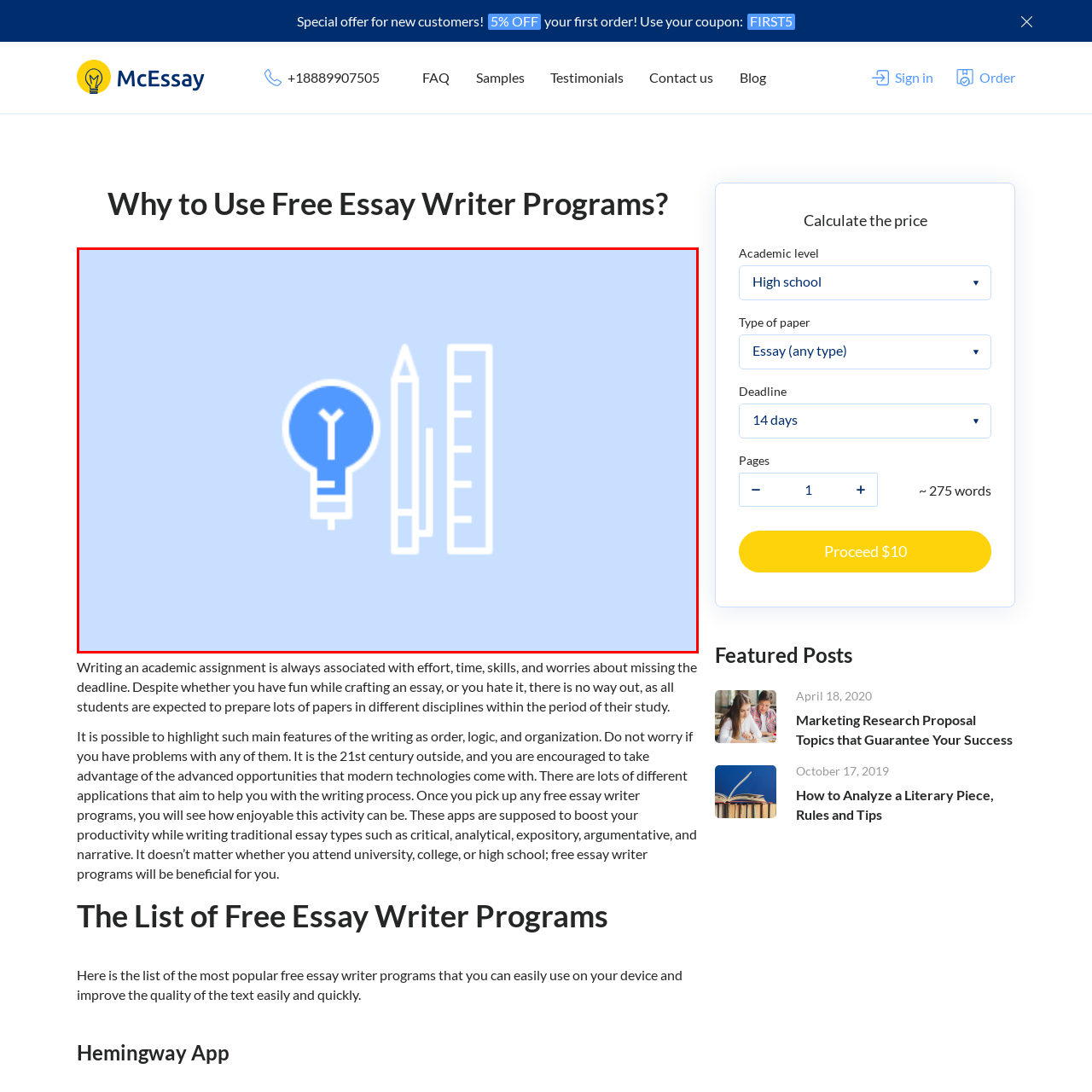What are the two linear illustrations depicted in the image? Analyze the image within the red bounding box and give a one-word or short-phrase response.

Ruler and pencil